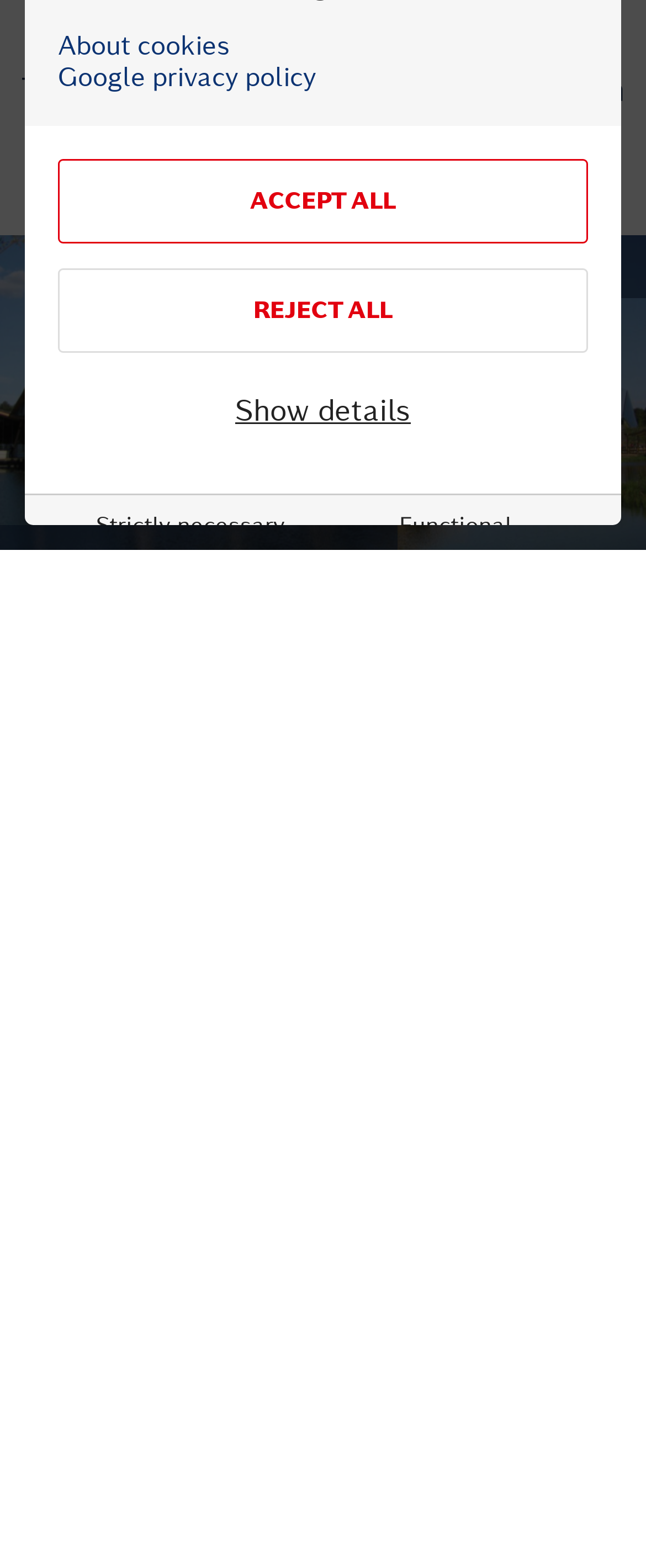Extract the bounding box coordinates of the UI element described: "Reject all". Provide the coordinates in the format [left, top, right, bottom] with values ranging from 0 to 1.

[0.09, 0.171, 0.91, 0.225]